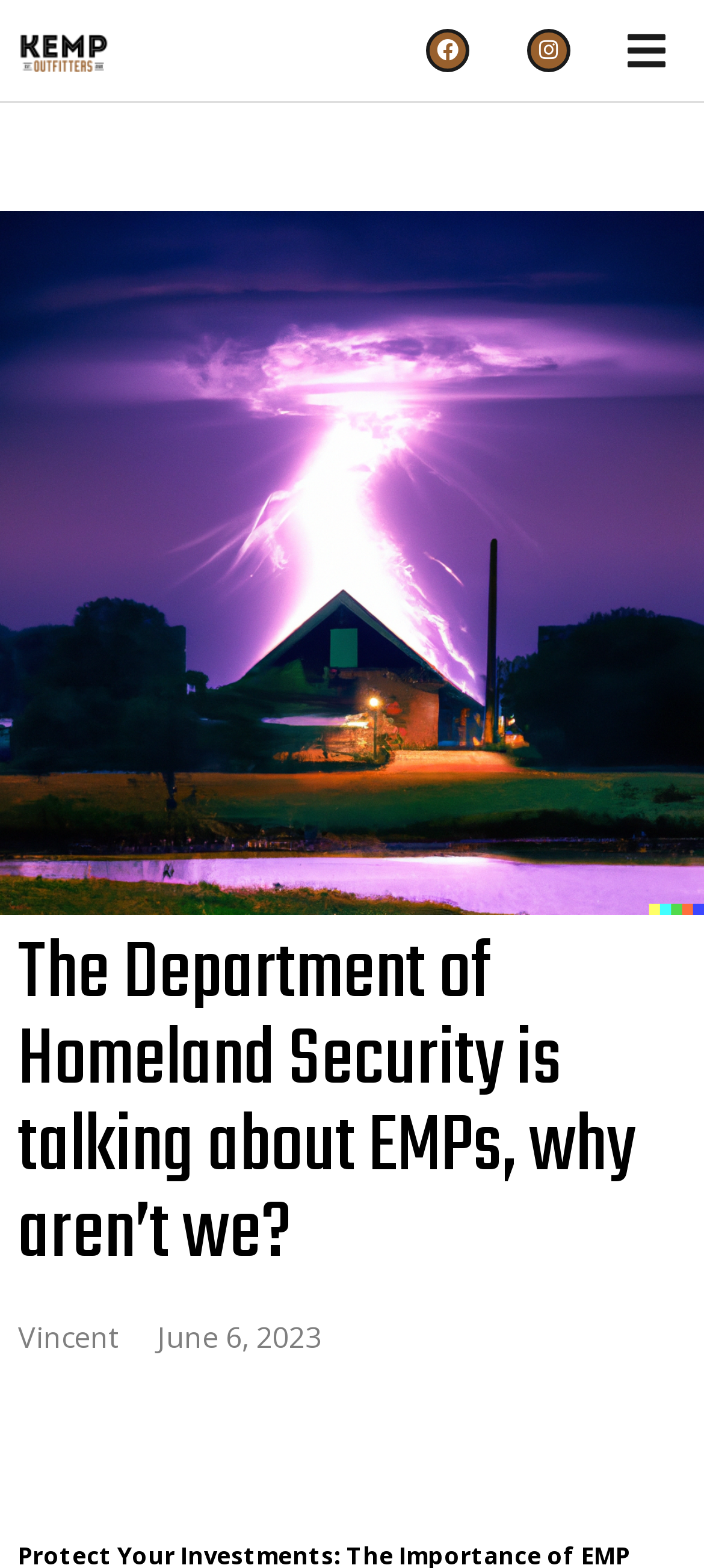Using the webpage screenshot, find the UI element described by Facebook. Provide the bounding box coordinates in the format (top-left x, top-left y, bottom-right x, bottom-right y), ensuring all values are floating point numbers between 0 and 1.

[0.605, 0.018, 0.667, 0.046]